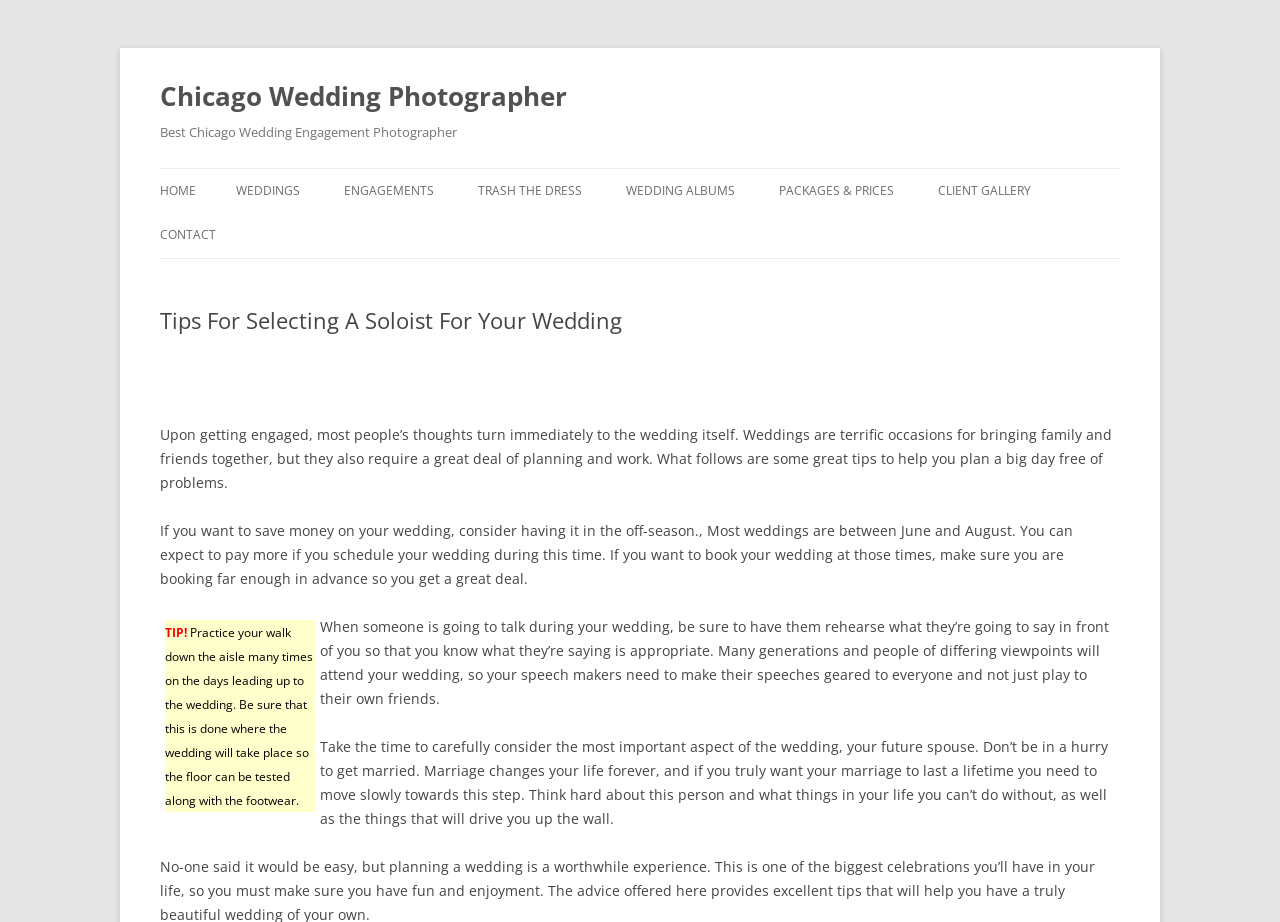Provide a brief response to the question below using a single word or phrase: 
How many links are present in the navigation menu?

7